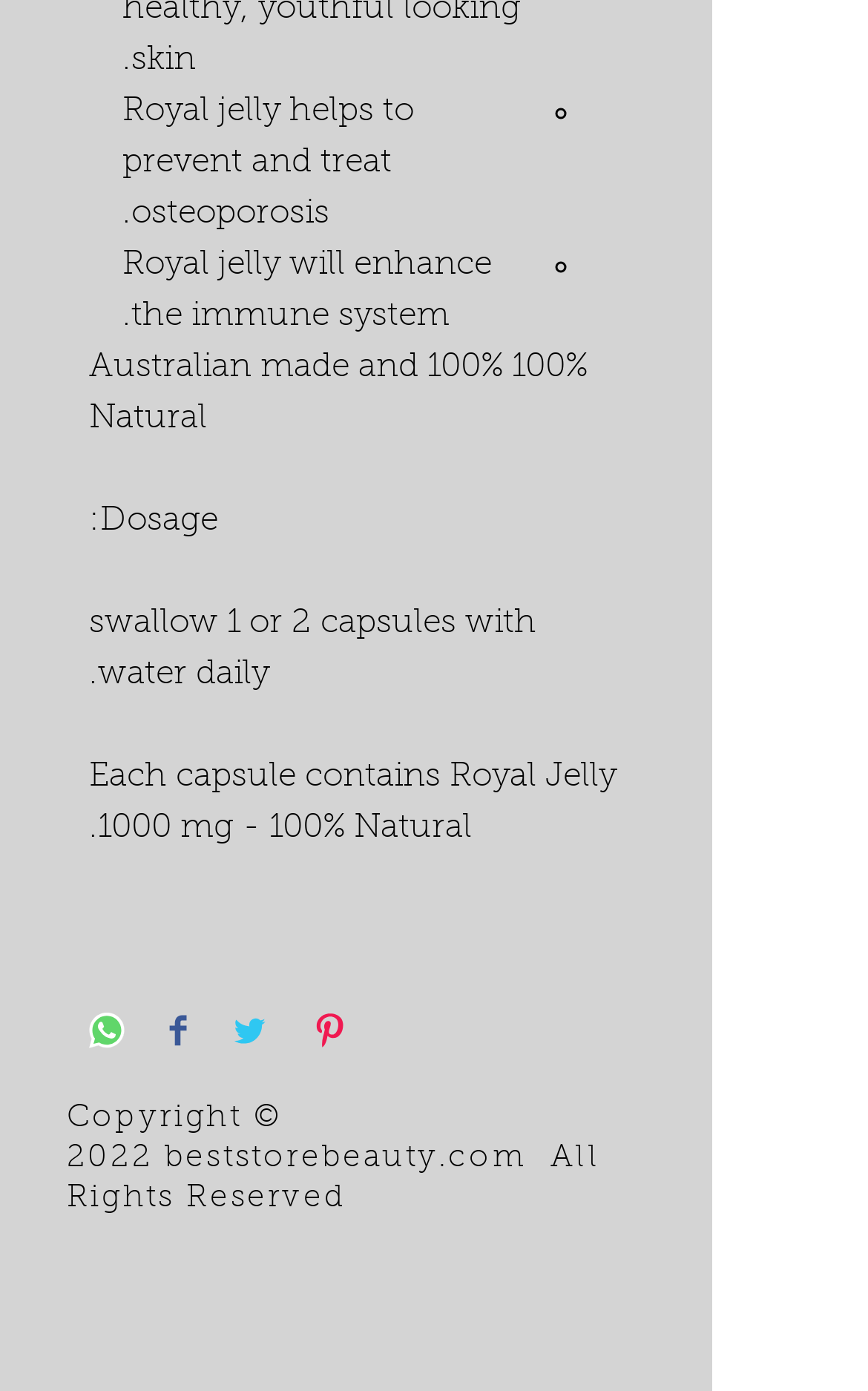Analyze the image and answer the question with as much detail as possible: 
What is the dosage of royal jelly?

The webpage states that the dosage is to swallow 1 or 2 capsules with water daily, as indicated in the dosage section.